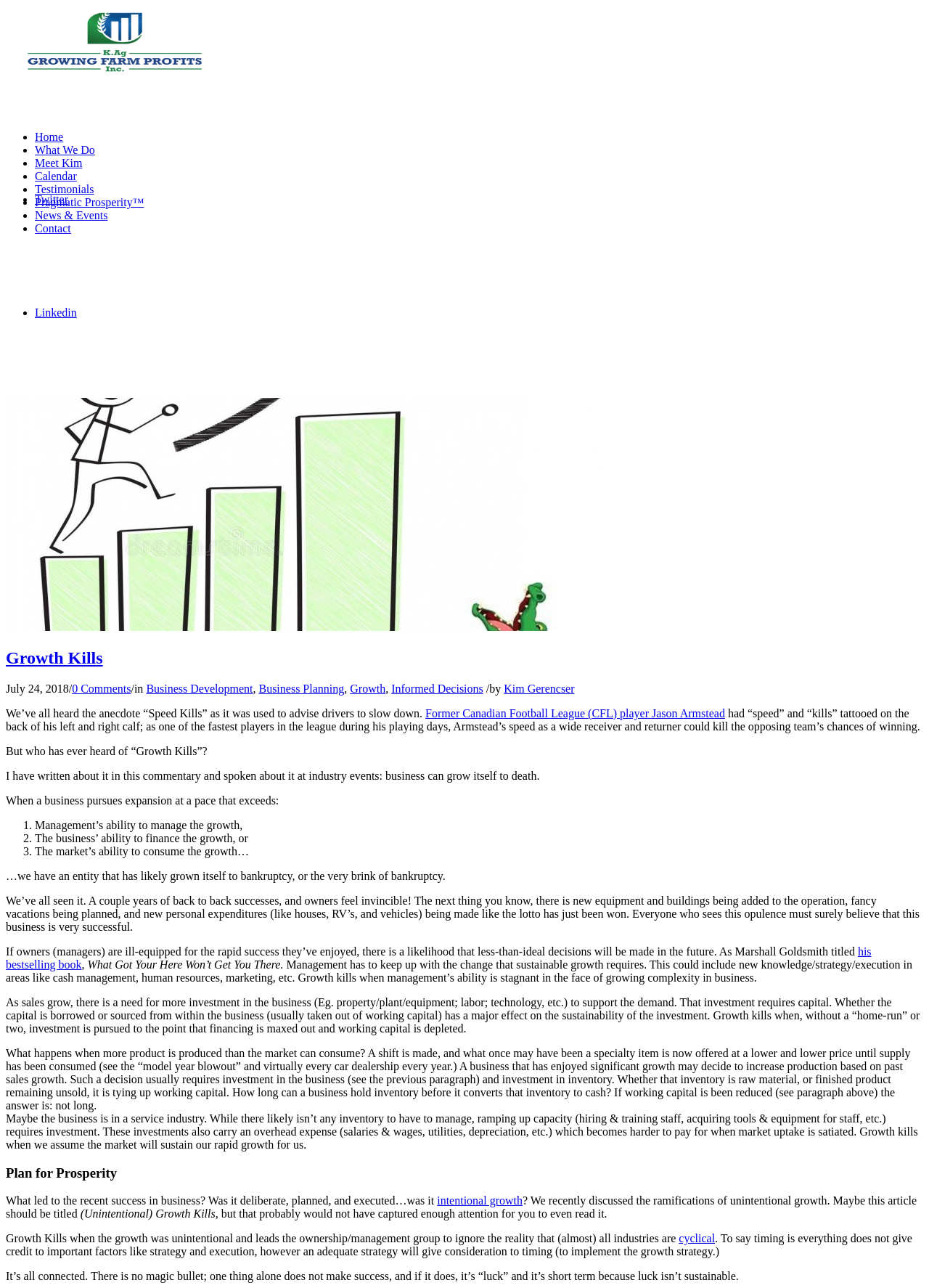Give a concise answer using only one word or phrase for this question:
Who is the author of the article 'Growth Kills'?

Kim Gerencser